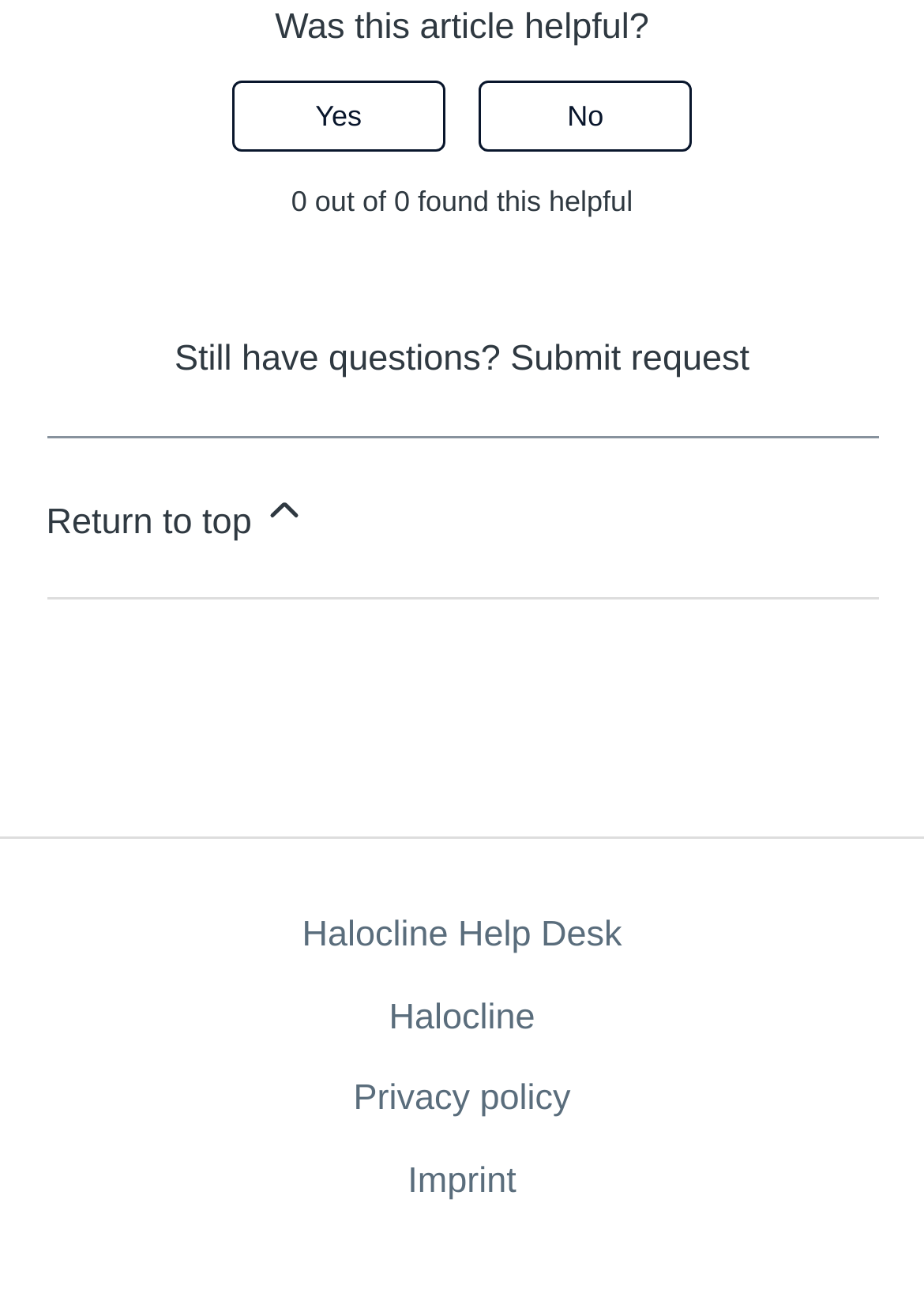Please answer the following query using a single word or phrase: 
What can users do if they still have questions?

Submit a request